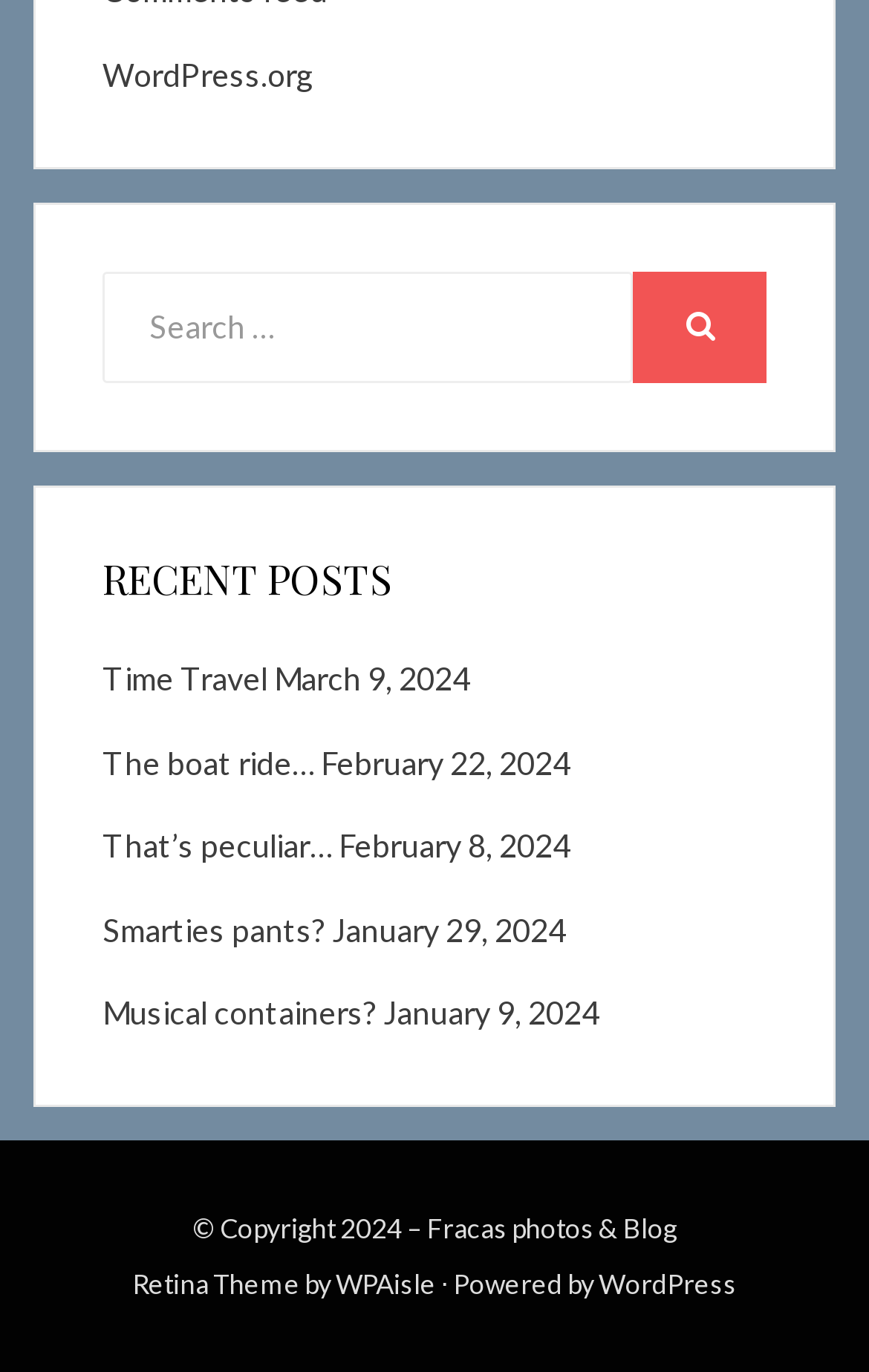Please identify the bounding box coordinates for the region that you need to click to follow this instruction: "Search for something".

[0.118, 0.198, 0.882, 0.279]